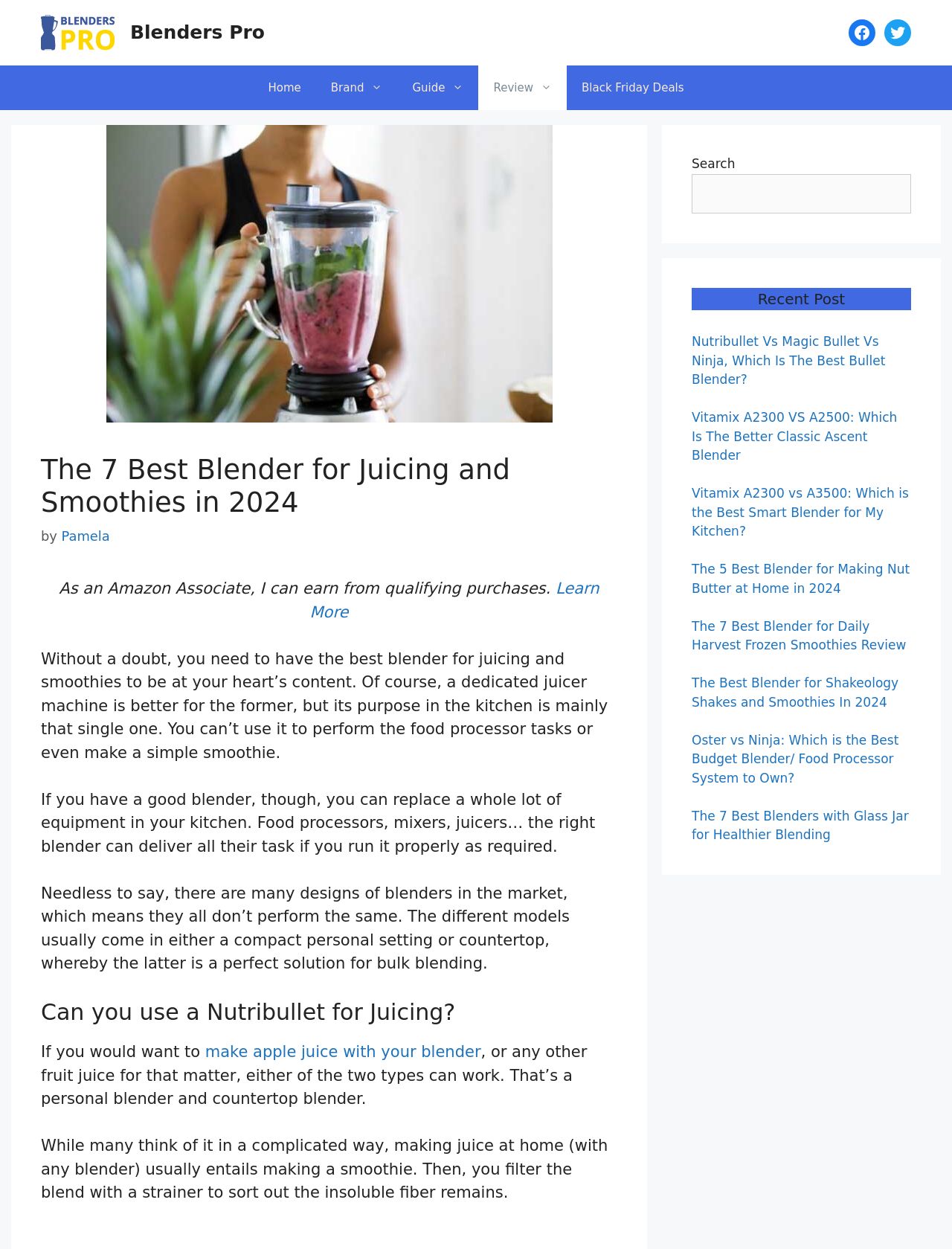Locate the bounding box coordinates of the clickable part needed for the task: "Check the Reviews".

None